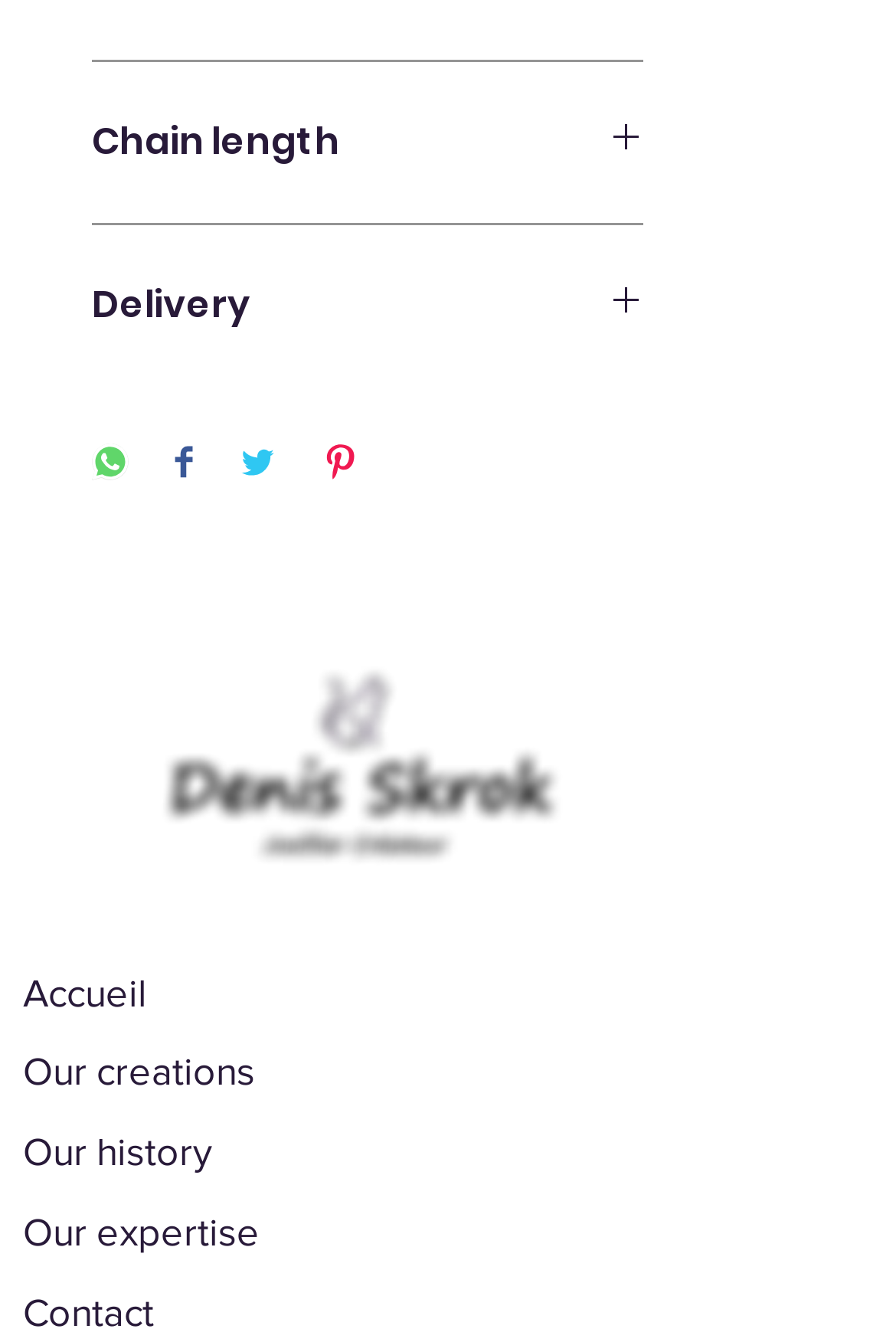Based on the element description: "Chain length", identify the bounding box coordinates for this UI element. The coordinates must be four float numbers between 0 and 1, listed as [left, top, right, bottom].

[0.103, 0.087, 0.718, 0.125]